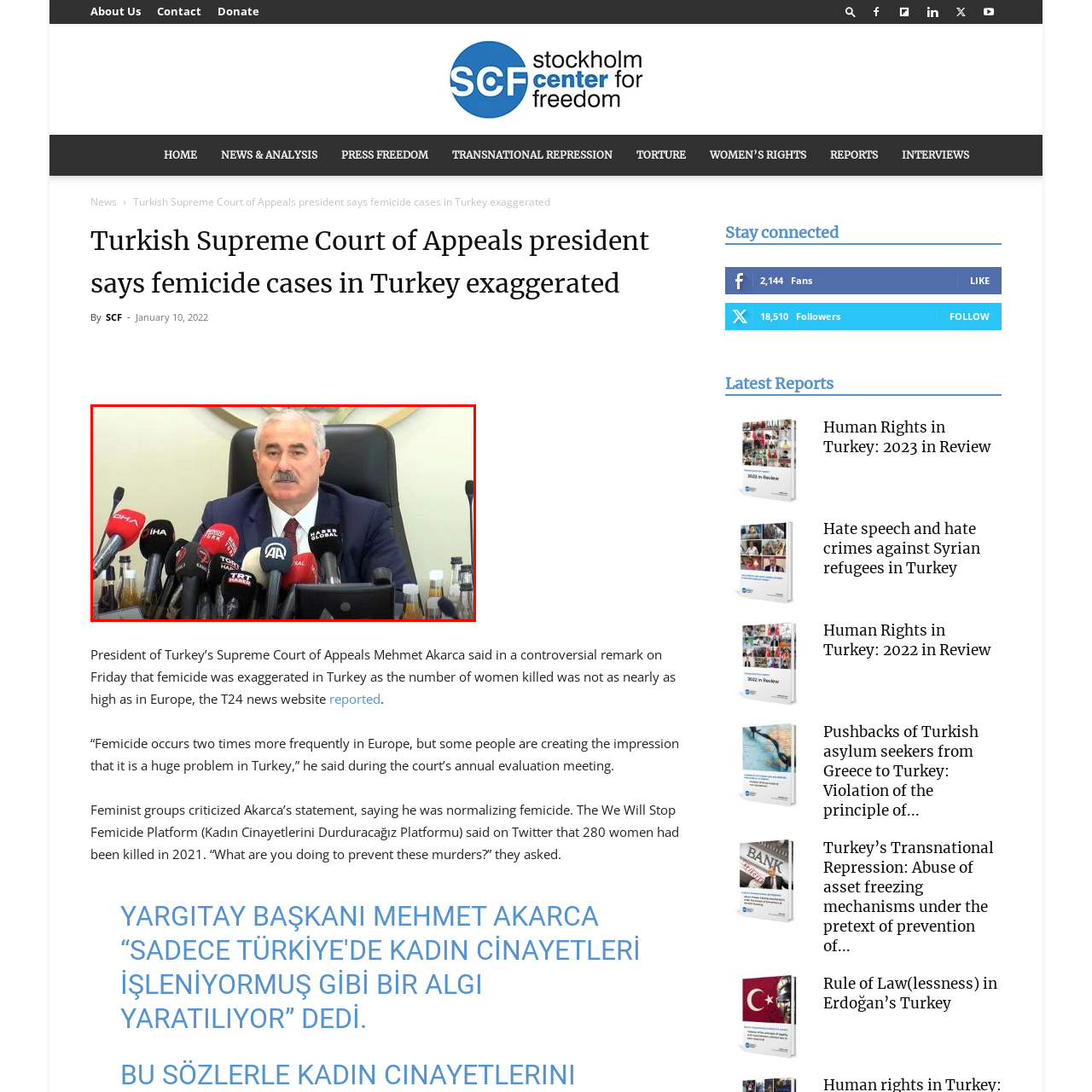Give a detailed narrative of the image enclosed by the red box.

The image captures a press conference where the President of Turkey’s Supreme Court of Appeals, Mehmet Akarca, is addressing the media. He is seated at a desk surrounded by various microphones from different news outlets, highlighting the significance of the event. Akarca, dressed in a formal suit and tie, appears serious as he discusses contentious issues, specifically related to femicide in Turkey. His remarks have stirred controversy, as he suggested that femicide cases in the country are exaggerated compared to Europe. The setting reflects the high stakes of ongoing discussions about women's rights and safety in Turkey, underscoring the important role of judicial leaders in shaping public discourse.